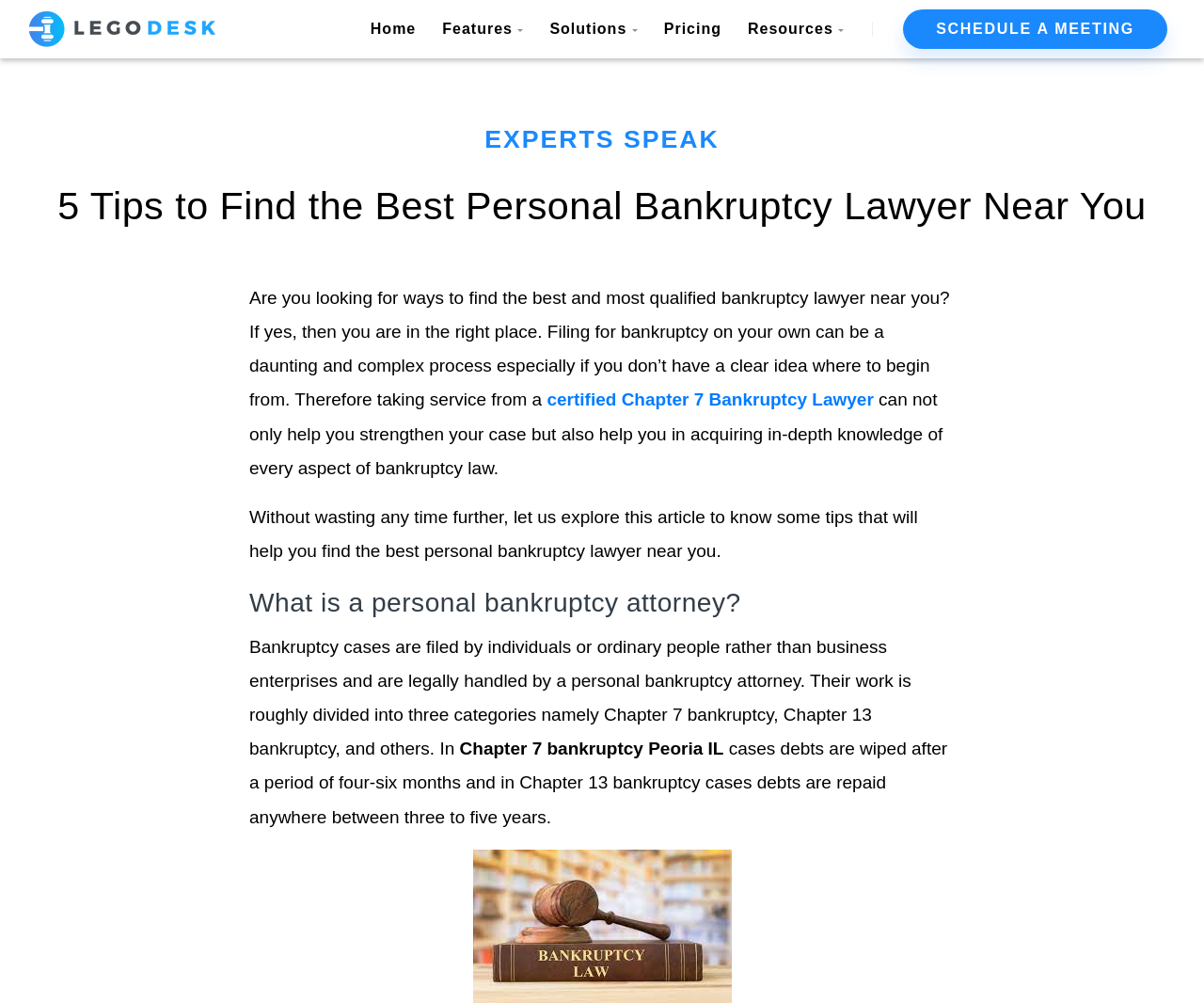What is the purpose of this webpage?
Can you provide an in-depth and detailed response to the question?

Based on the content of the webpage, it appears that the purpose of this webpage is to provide guidance on finding the best and most qualified bankruptcy lawyer near the user's location. The webpage provides tips and information on how to find a suitable bankruptcy lawyer, indicating that its primary purpose is to assist users in this process.